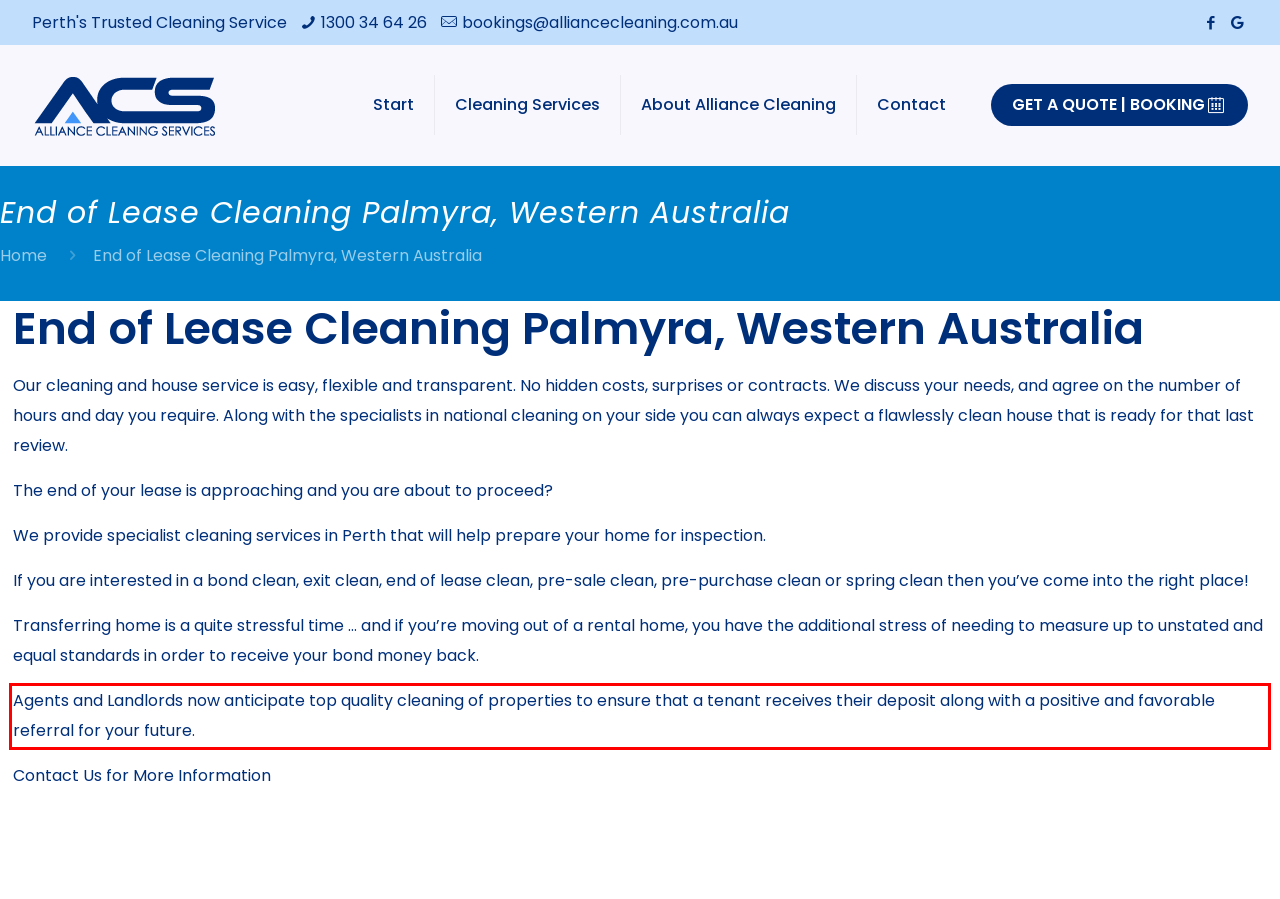Given a webpage screenshot with a red bounding box, perform OCR to read and deliver the text enclosed by the red bounding box.

Agents and Landlords now anticipate top quality cleaning of properties to ensure that a tenant receives their deposit along with a positive and favorable referral for your future.